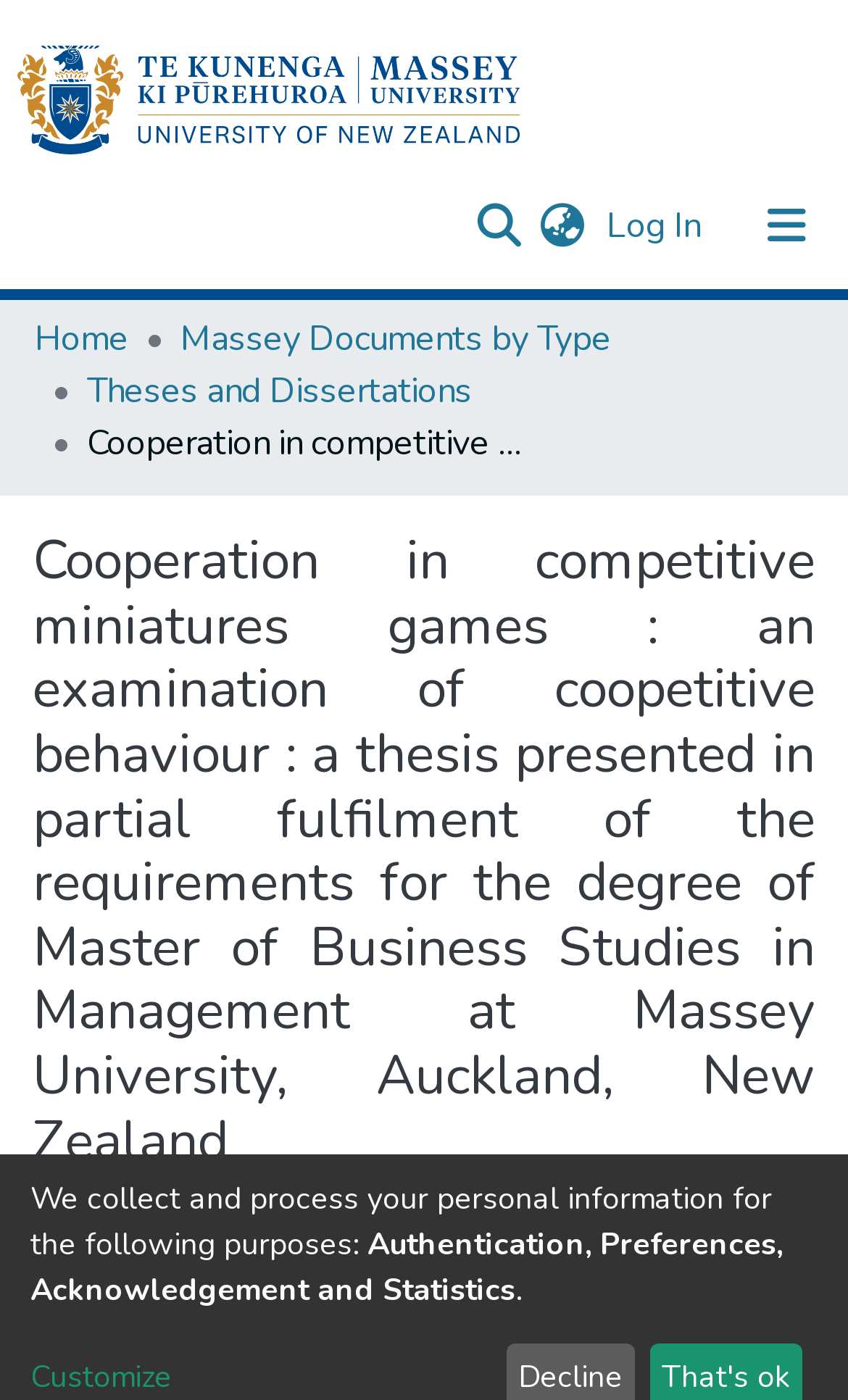Specify the bounding box coordinates of the area to click in order to follow the given instruction: "Click on the 'No Comment' link."

None